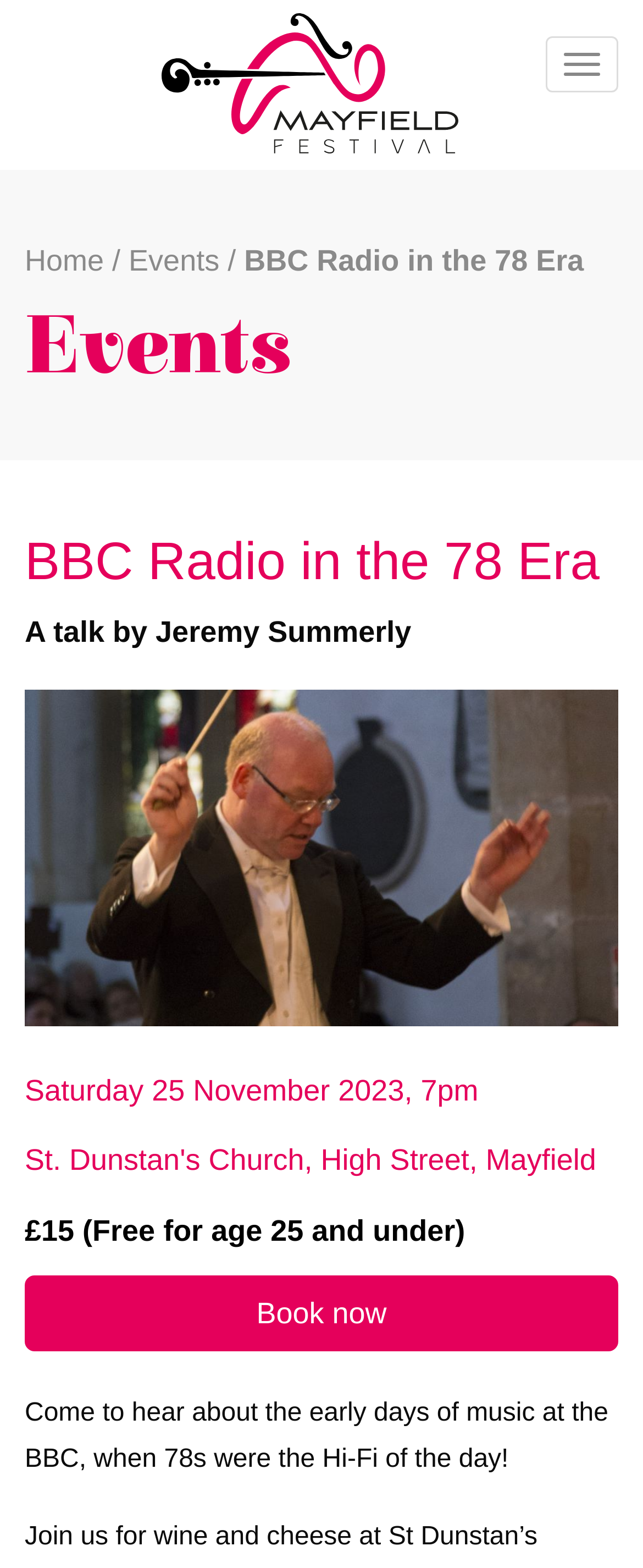Can you find and generate the webpage's heading?

BBC Radio in the 78 Era